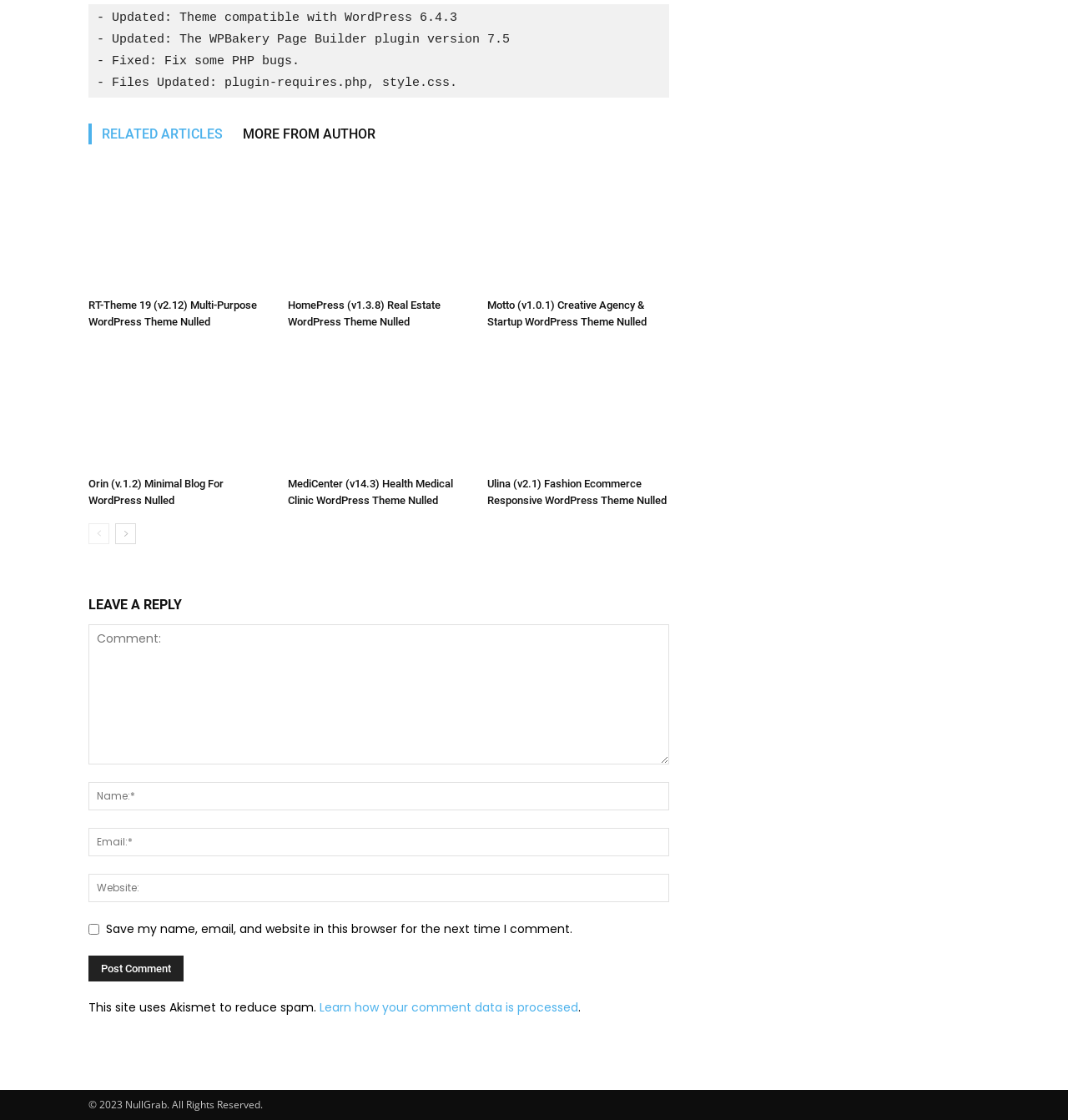Using floating point numbers between 0 and 1, provide the bounding box coordinates in the format (top-left x, top-left y, bottom-right x, bottom-right y). Locate the UI element described here: aria-label="next-page"

[0.108, 0.468, 0.127, 0.486]